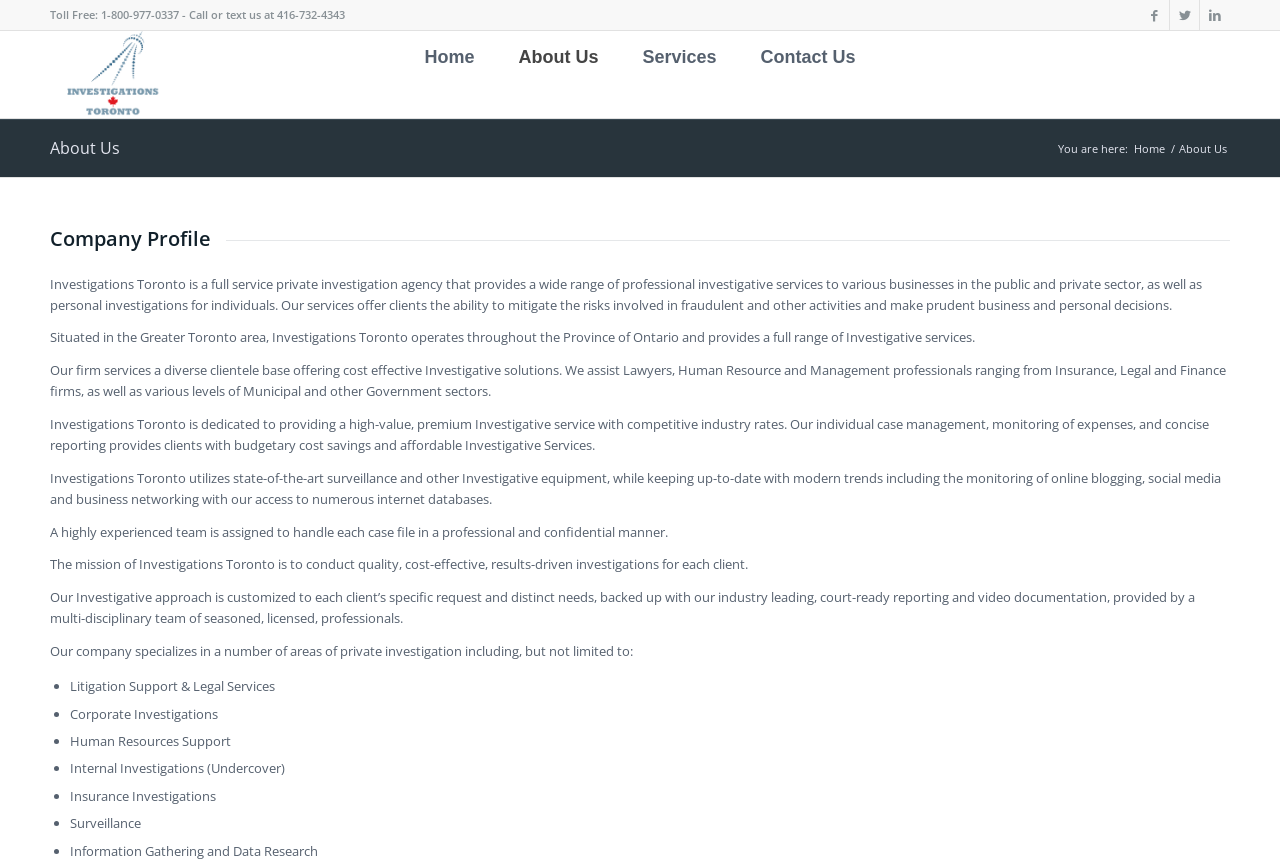Refer to the image and answer the question with as much detail as possible: What services does the agency provide?

I found the services provided by the agency by reading the static text elements that list the services, including litigation support, corporate investigations, human resources support, internal investigations, insurance investigations, surveillance, and information gathering and data research.